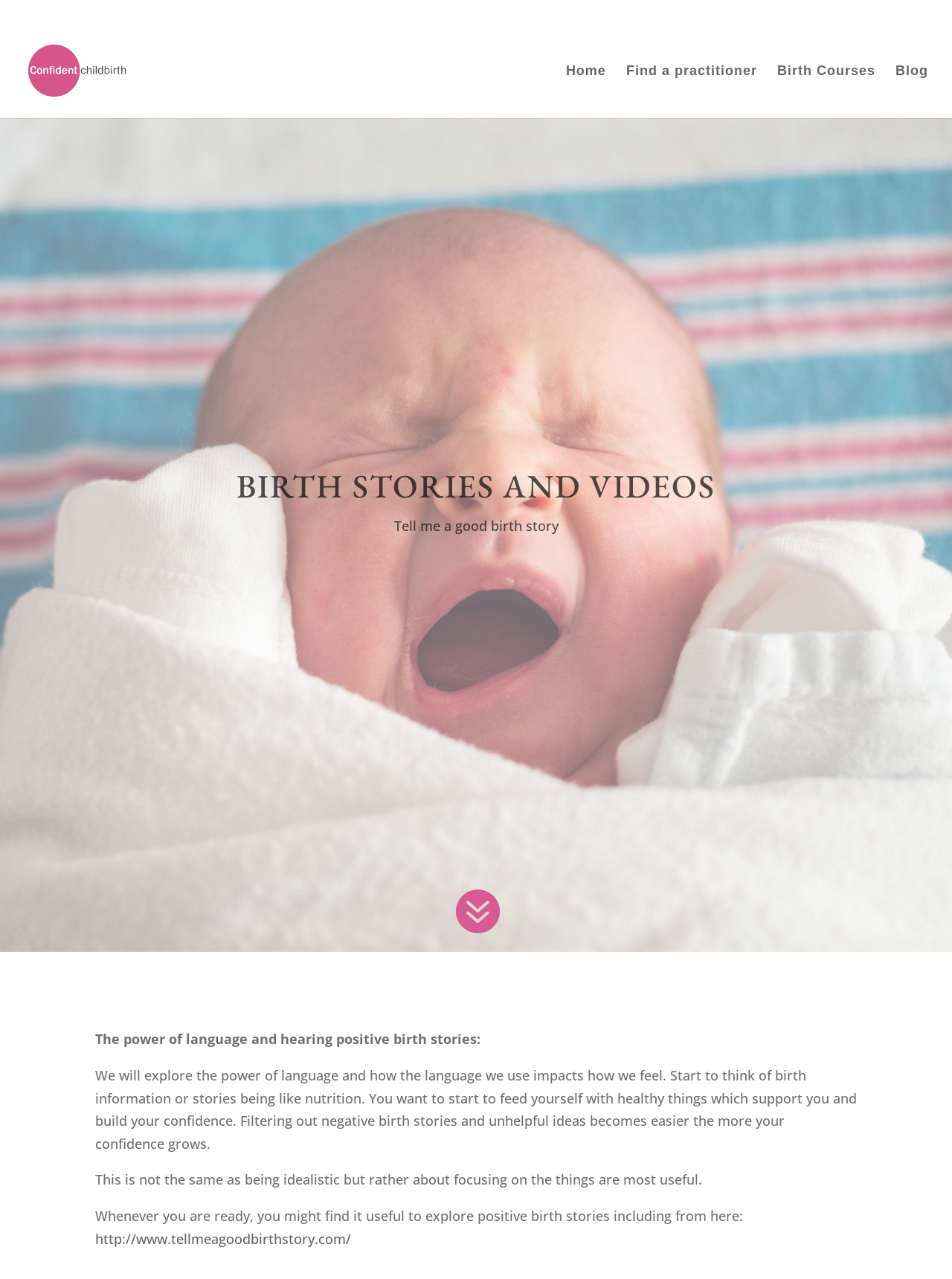What is the URL of the recommended website for positive birth stories?
Look at the image and provide a detailed response to the question.

I read the text that recommends exploring positive birth stories and found the URL 'http://www.tellmeagoodbirthstory.com/' mentioned as a resource. Therefore, the URL of the recommended website is http://www.tellmeagoodbirthstory.com/.